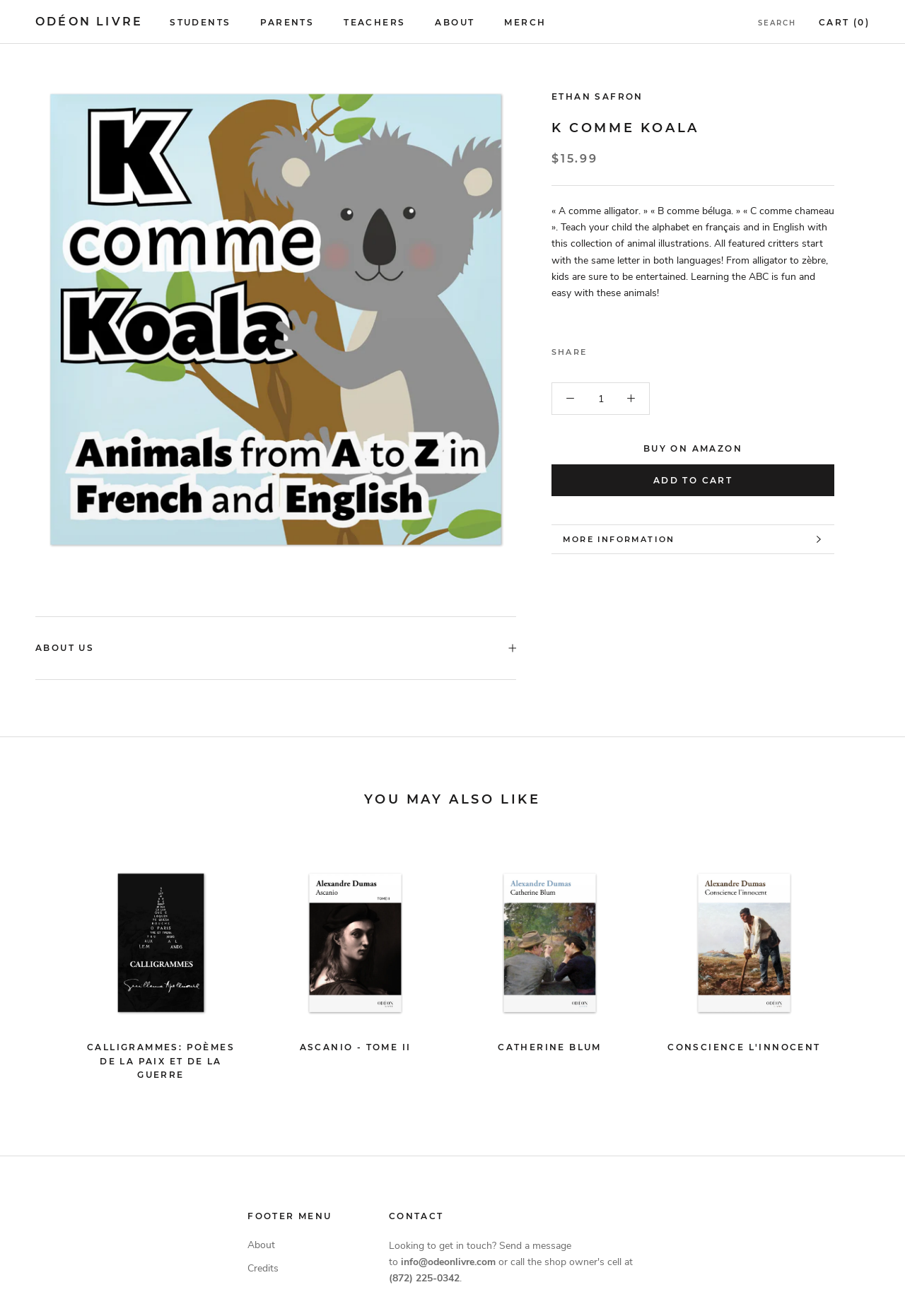Could you indicate the bounding box coordinates of the region to click in order to complete this instruction: "Buy 'K comme Koala' on Amazon".

[0.609, 0.328, 0.922, 0.353]